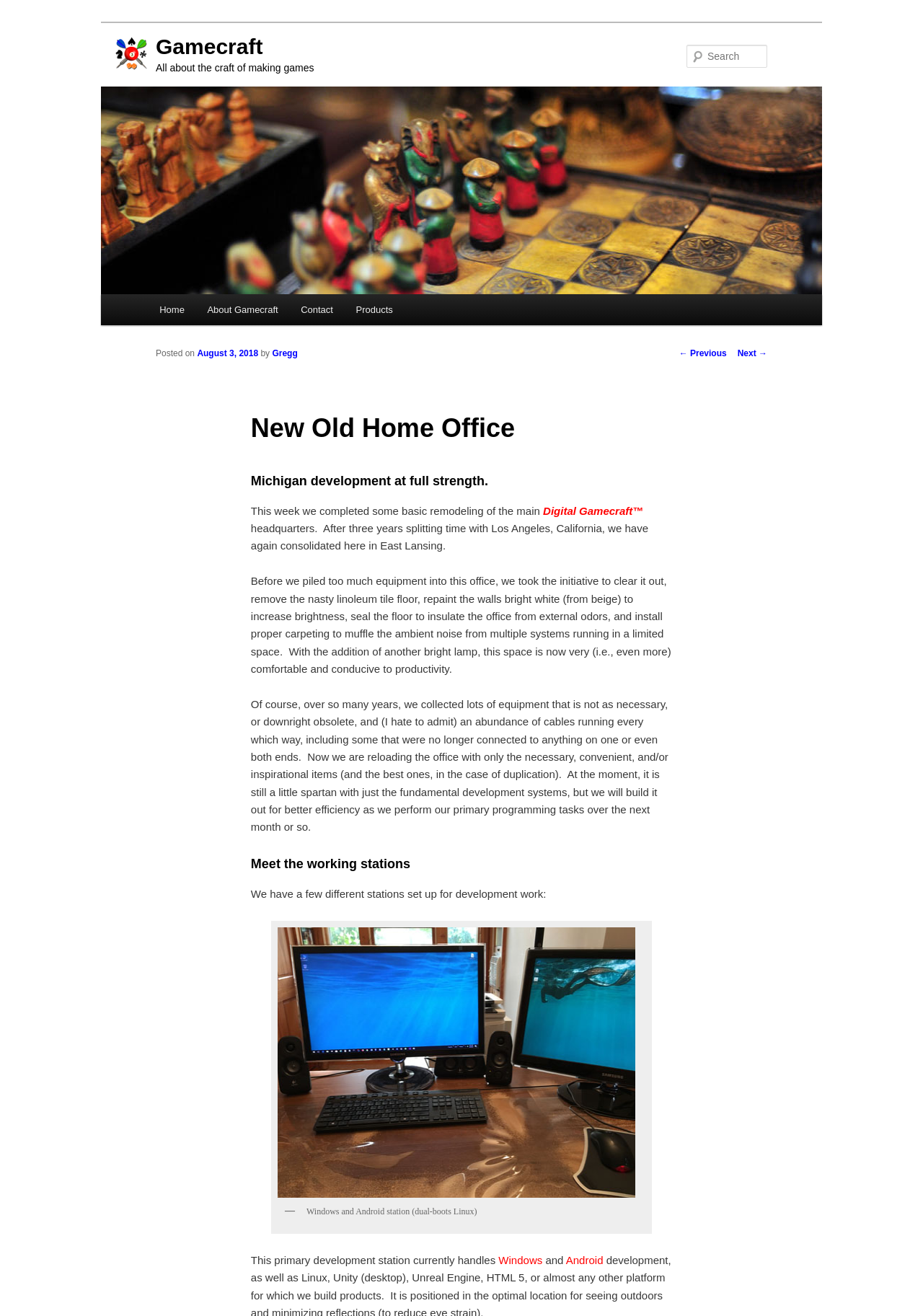Kindly provide the bounding box coordinates of the section you need to click on to fulfill the given instruction: "Read about Gamecraft".

[0.169, 0.026, 0.285, 0.044]